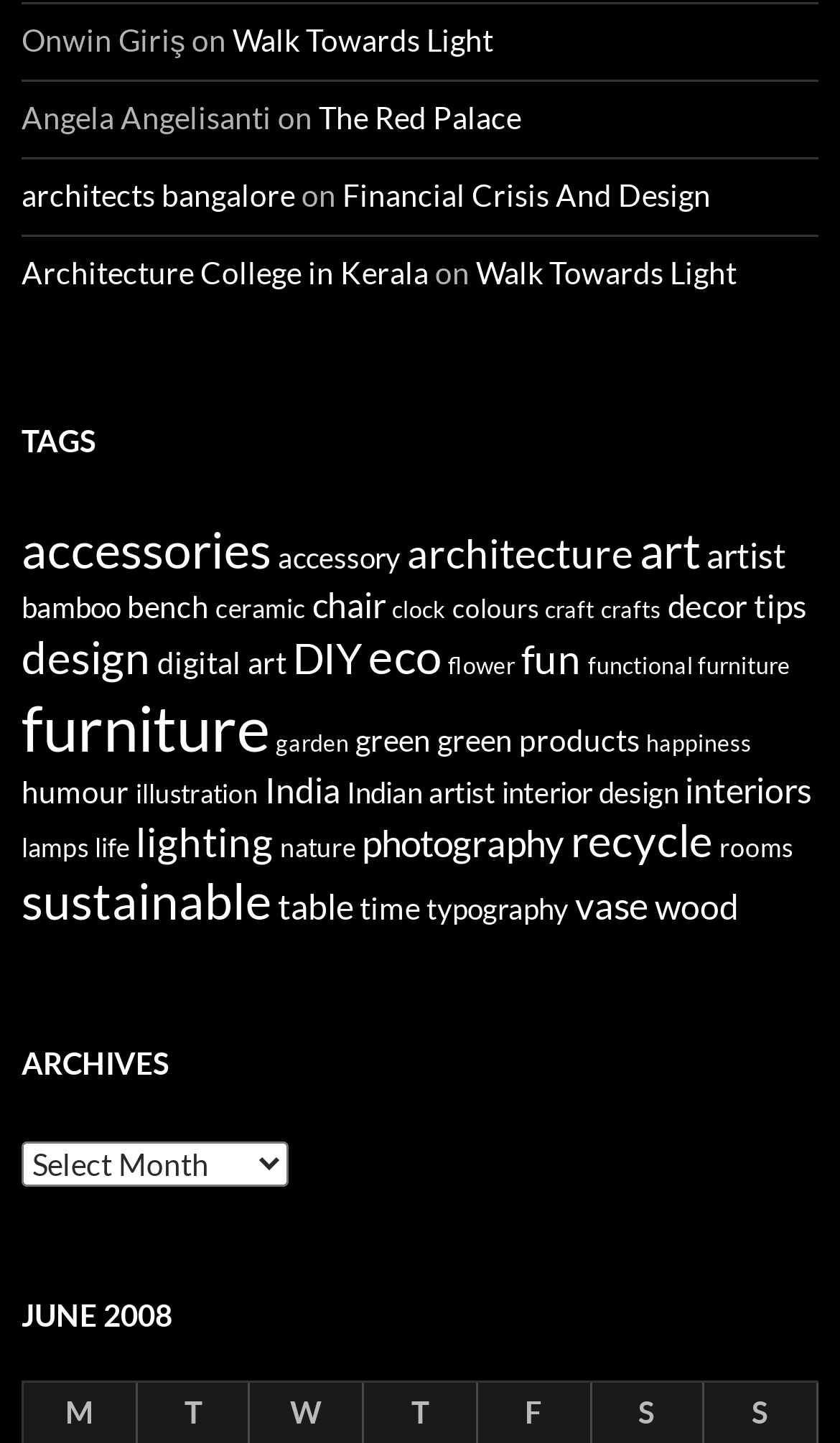Locate the bounding box coordinates of the element to click to perform the following action: 'Click on the 'furniture' tag'. The coordinates should be given as four float values between 0 and 1, in the form of [left, top, right, bottom].

[0.026, 0.478, 0.321, 0.53]